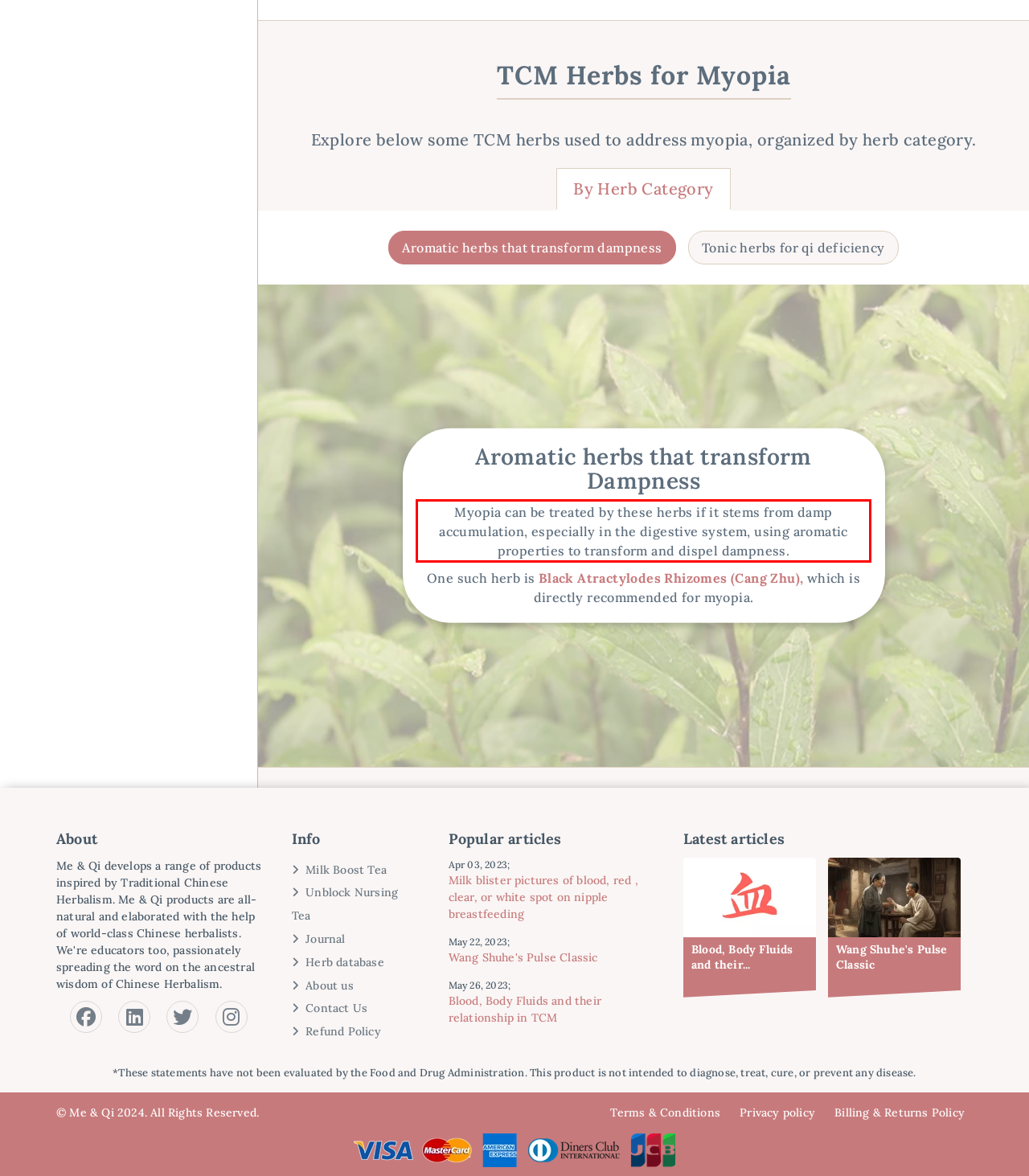Please extract the text content within the red bounding box on the webpage screenshot using OCR.

Myopia can be treated by these herbs if it stems from damp accumulation, especially in the digestive system, using aromatic properties to transform and dispel dampness.